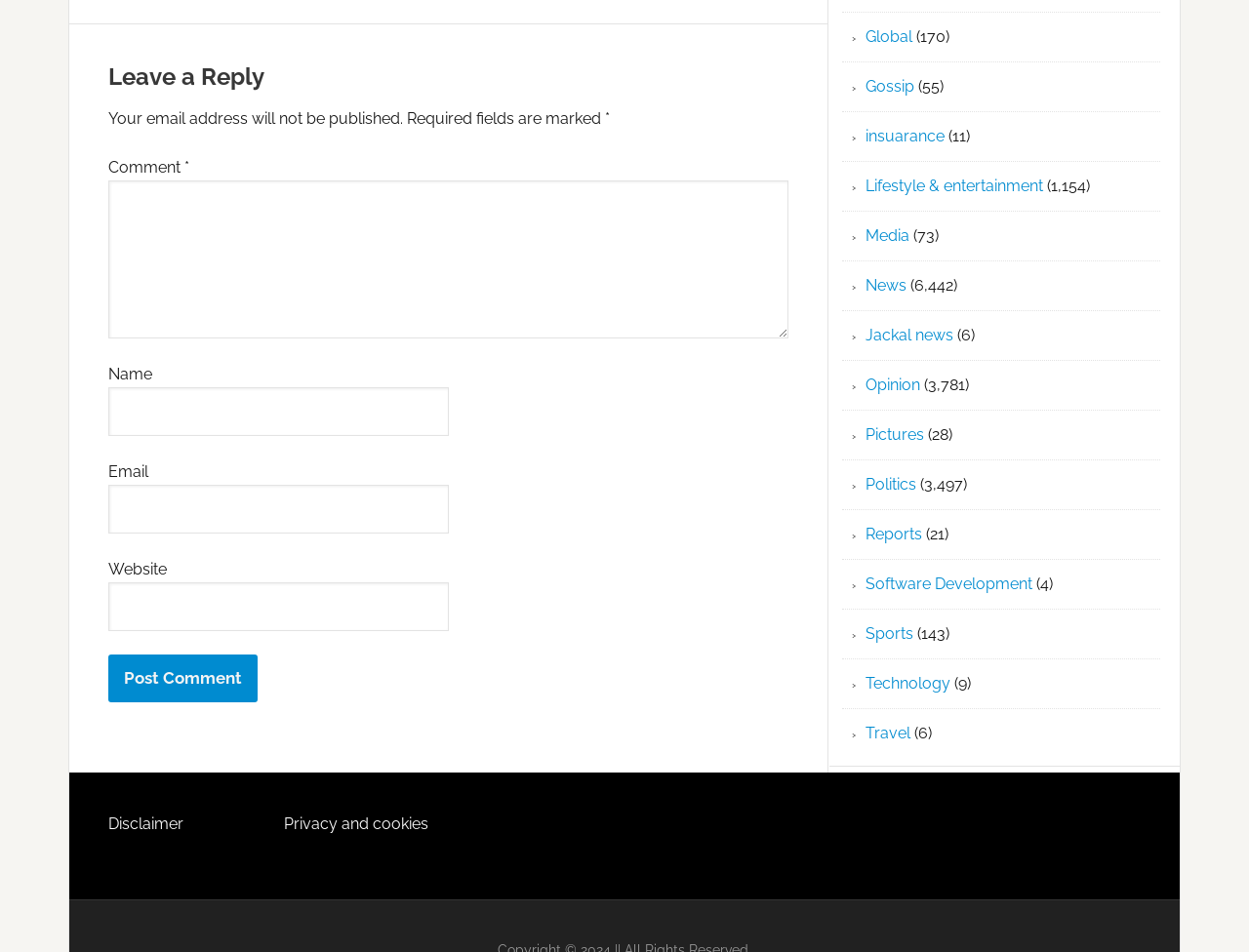What is the purpose of the 'Comment' field?
Answer the question with a single word or phrase derived from the image.

Leave a reply